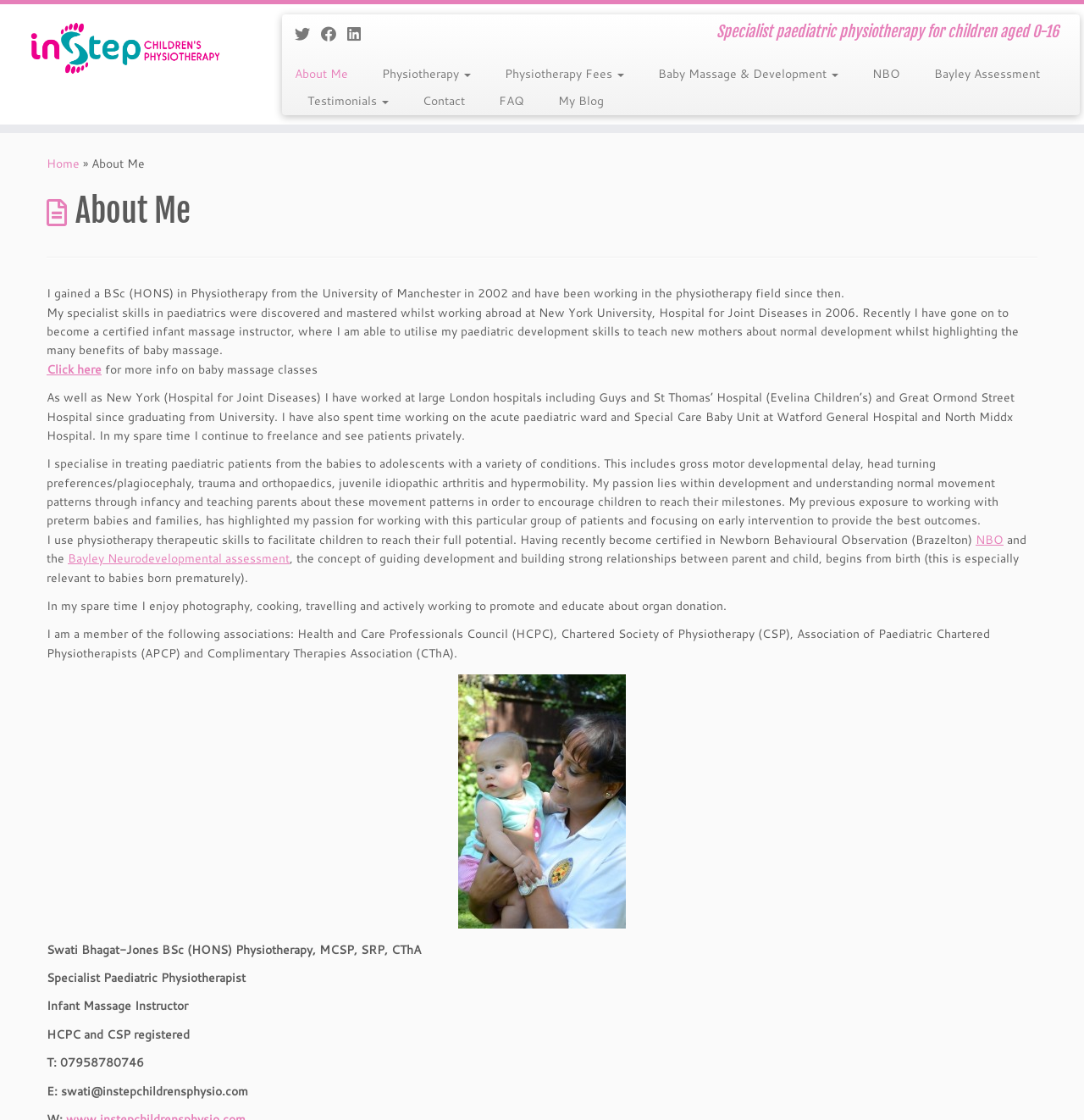Provide a short answer using a single word or phrase for the following question: 
What is the age range of children that the physiotherapist specializes in treating?

0-16